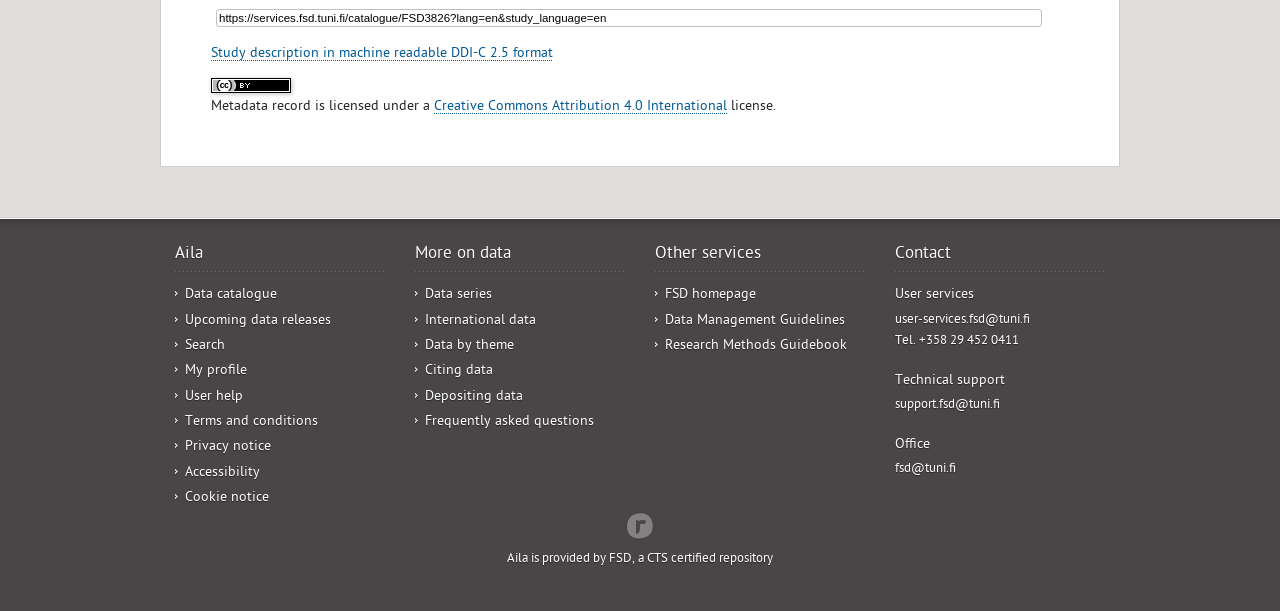What is the name of the data catalogue?
Provide a detailed and extensive answer to the question.

The name of the data catalogue can be found in the heading 'Aila' which is a prominent element on the webpage, and it is also linked to a URL.